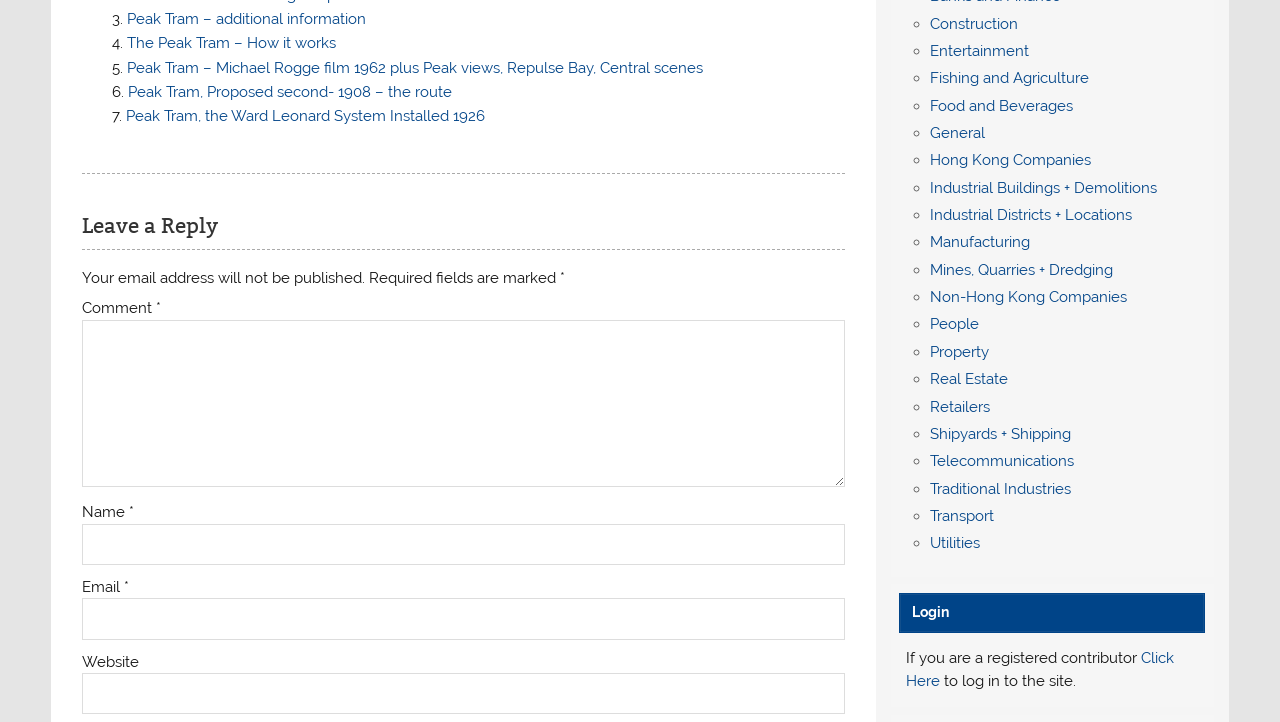What is the login option for registered contributors?
Please elaborate on the answer to the question with detailed information.

The webpage provides a login option for registered contributors, which is indicated by the text 'If you are a registered contributor, Click Here to log in to the site.' This suggests that registered contributors can log in to access additional features or content.